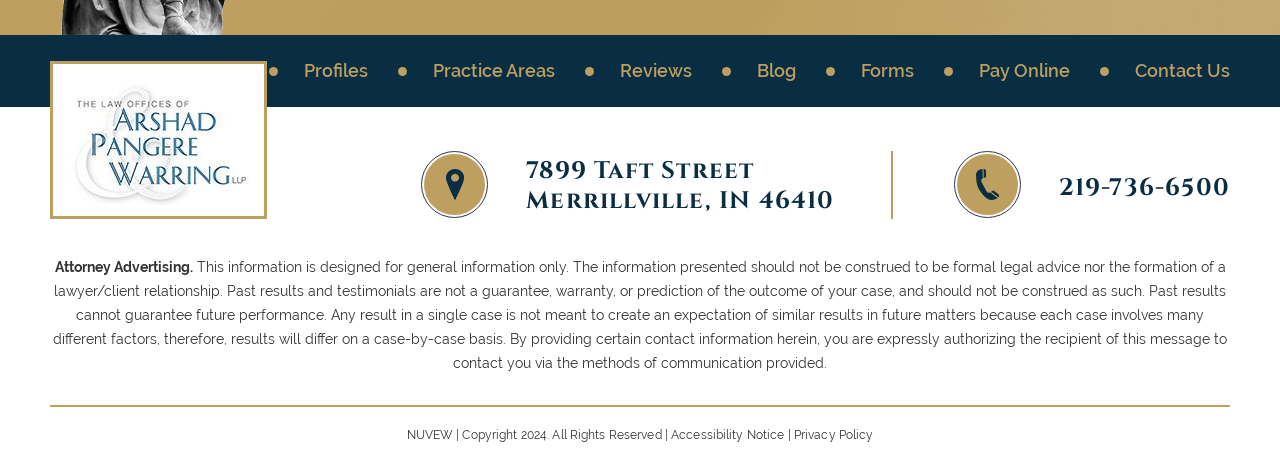Pinpoint the bounding box coordinates of the clickable element to carry out the following instruction: "read reviews."

[0.484, 0.113, 0.541, 0.19]